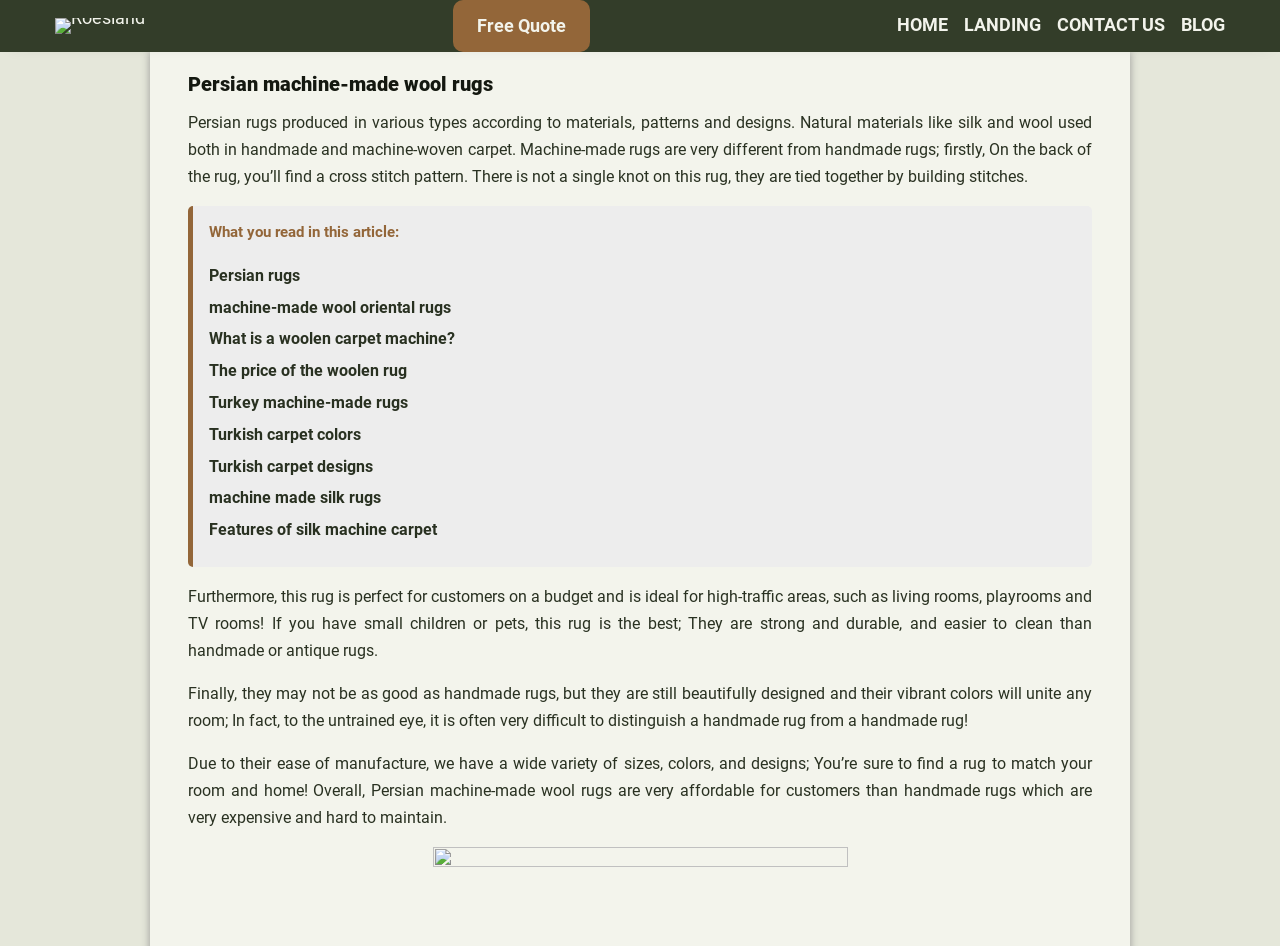Using floating point numbers between 0 and 1, provide the bounding box coordinates in the format (top-left x, top-left y, bottom-right x, bottom-right y). Locate the UI element described here: alt="Roesland"

[0.043, 0.019, 0.113, 0.036]